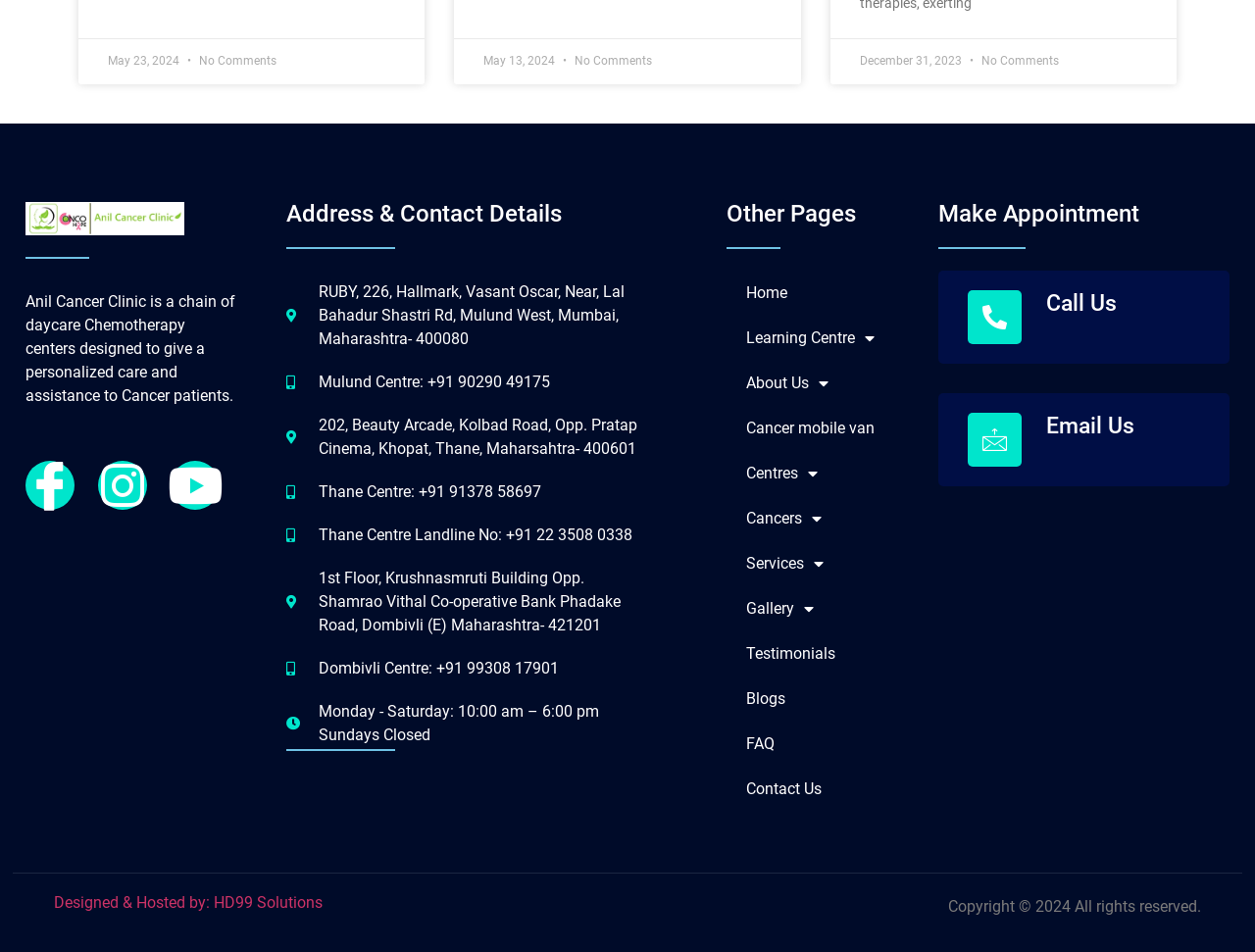Give a short answer to this question using one word or a phrase:
What are the timings of the clinic?

Monday to Saturday: 10:00 am - 6:00 pm, Sundays Closed